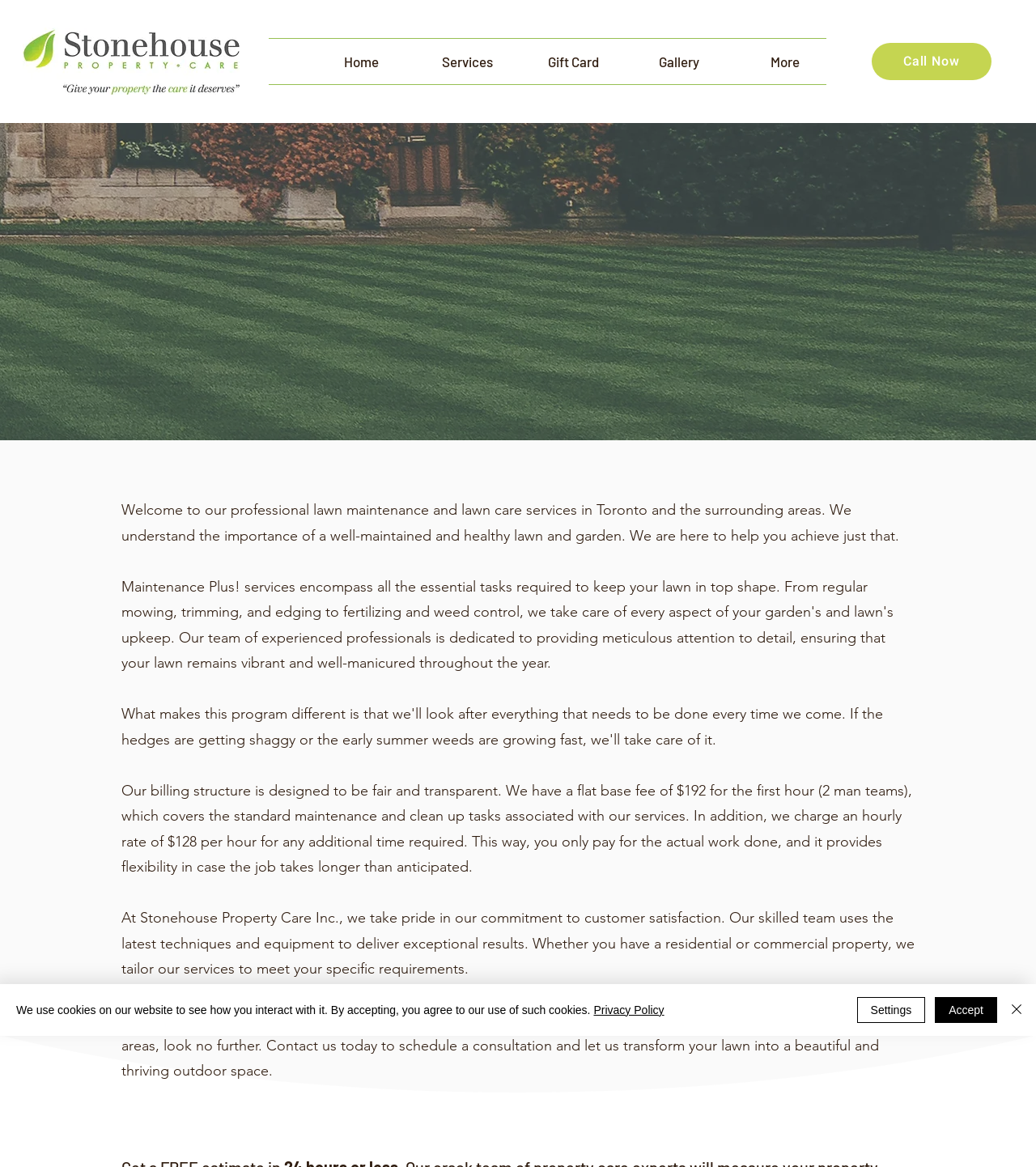Is there an image related to lawn on the webpage?
Please answer the question with as much detail as possible using the screenshot.

I can see an image with the text 'Lawn' which is related to lawn, and it's placed below the navigation menu.